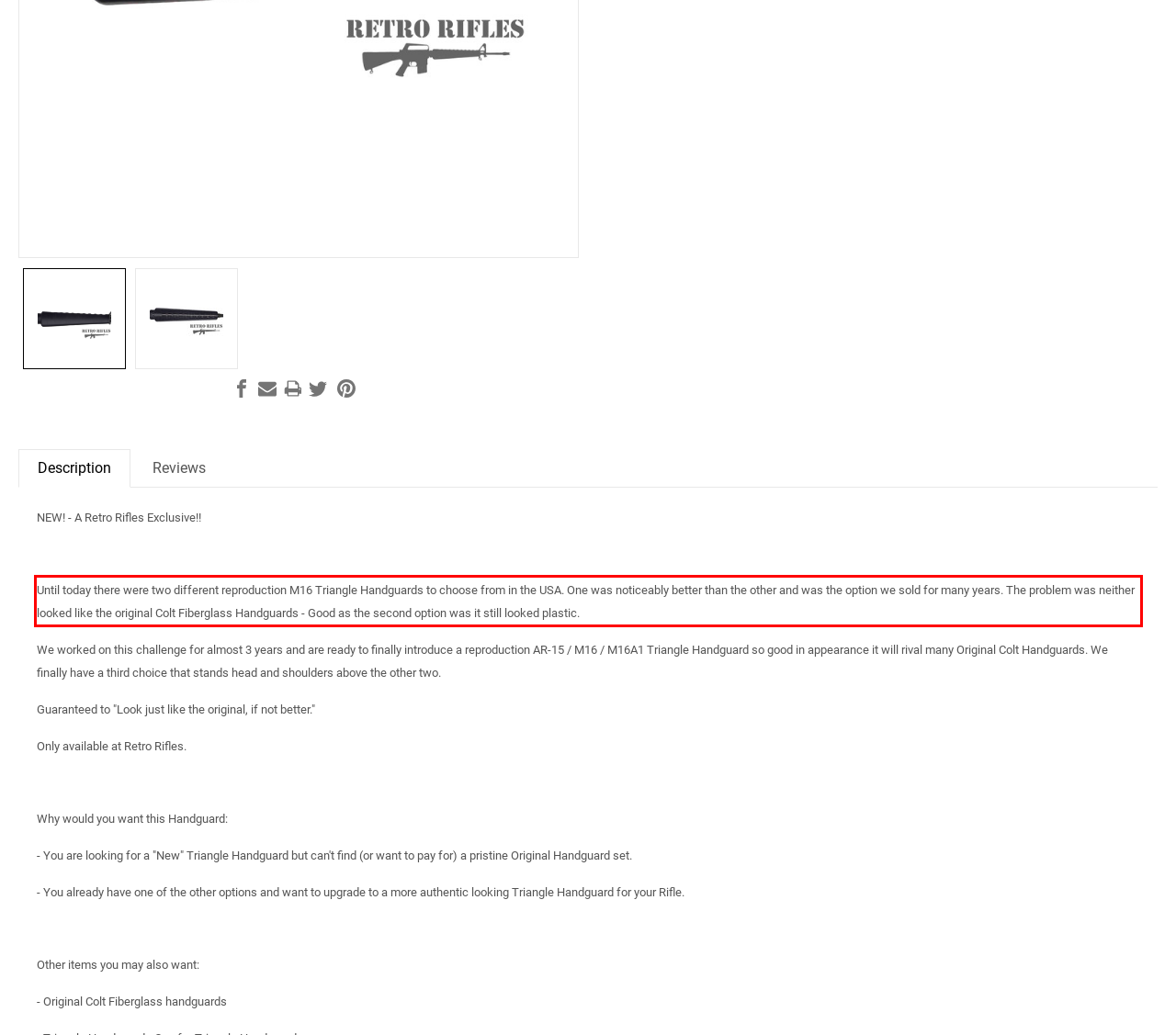Analyze the screenshot of a webpage where a red rectangle is bounding a UI element. Extract and generate the text content within this red bounding box.

Until today there were two different reproduction M16 Triangle Handguards to choose from in the USA. One was noticeably better than the other and was the option we sold for many years. The problem was neither looked like the original Colt Fiberglass Handguards - Good as the second option was it still looked plastic.